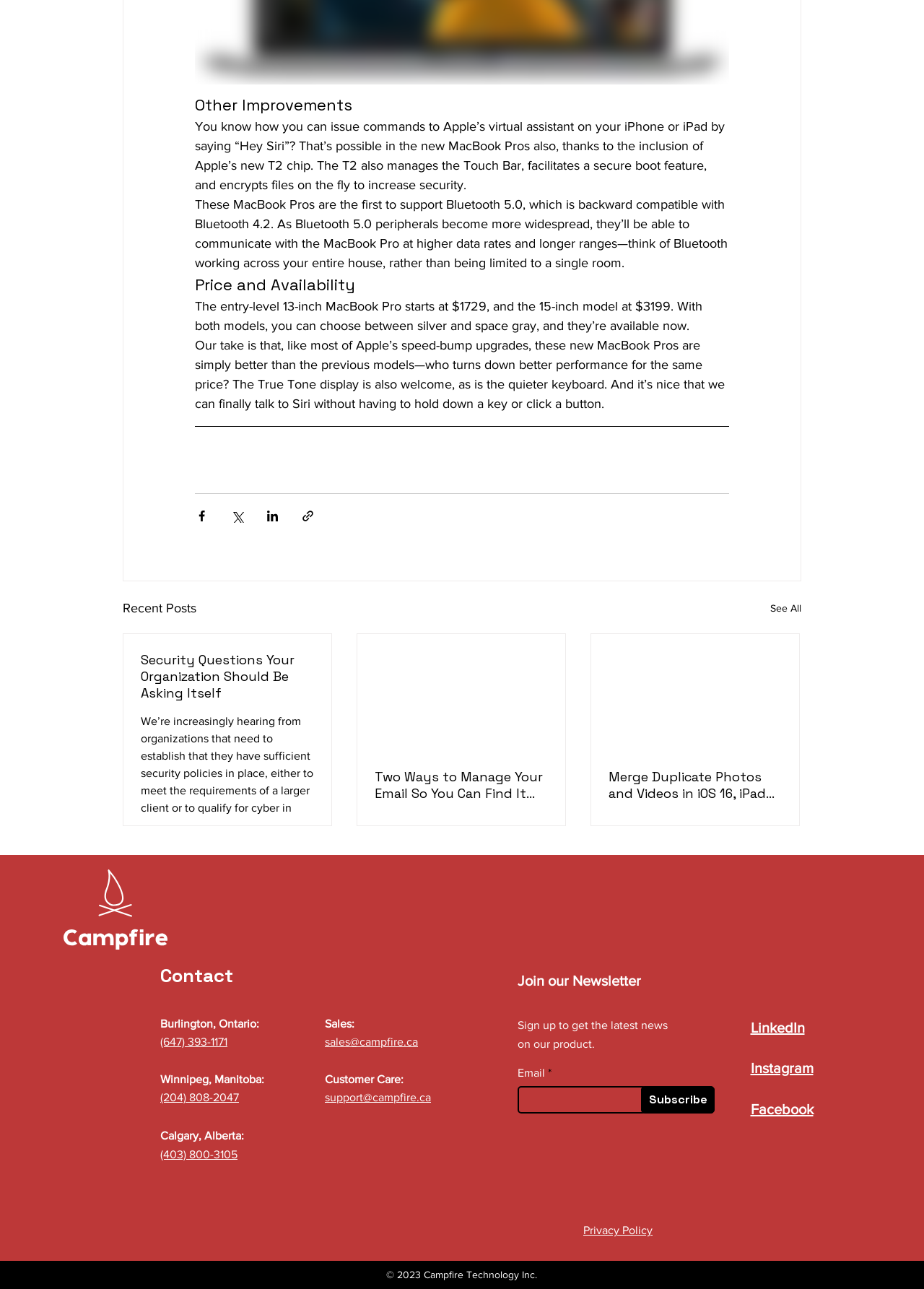Locate the bounding box coordinates of the clickable part needed for the task: "View recent posts".

[0.133, 0.464, 0.212, 0.48]